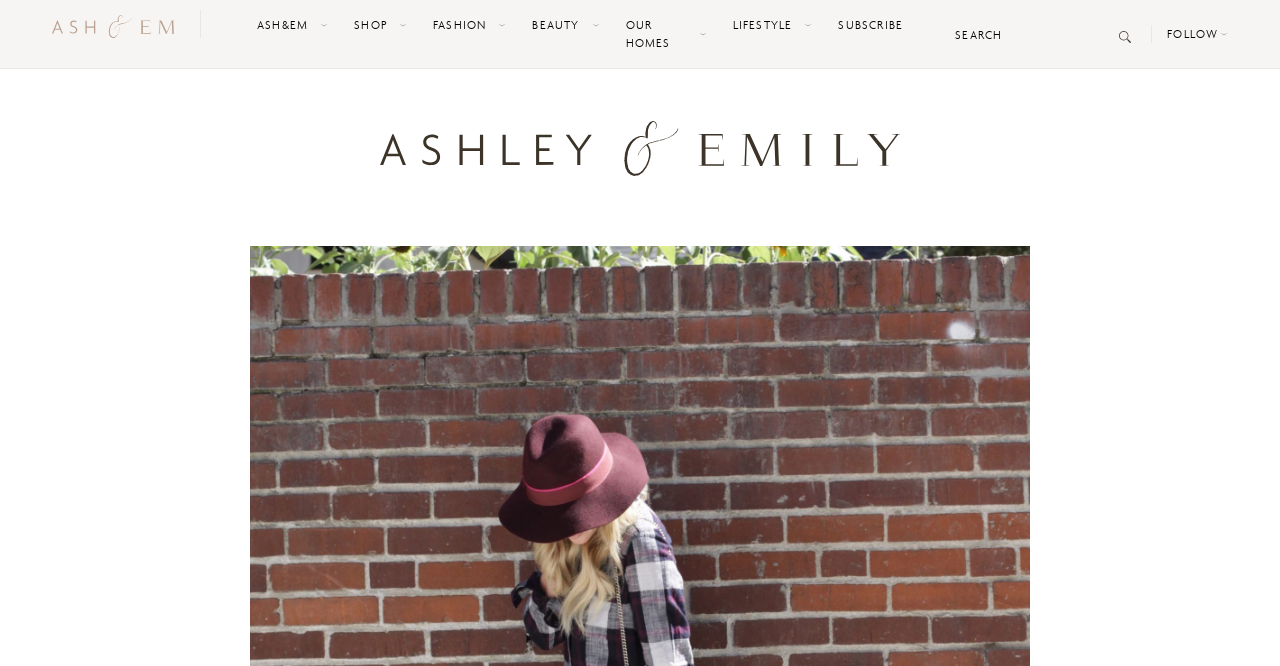Please specify the bounding box coordinates of the area that should be clicked to accomplish the following instruction: "go to the lifestyle section". The coordinates should consist of four float numbers between 0 and 1, i.e., [left, top, right, bottom].

[0.568, 0.015, 0.635, 0.06]